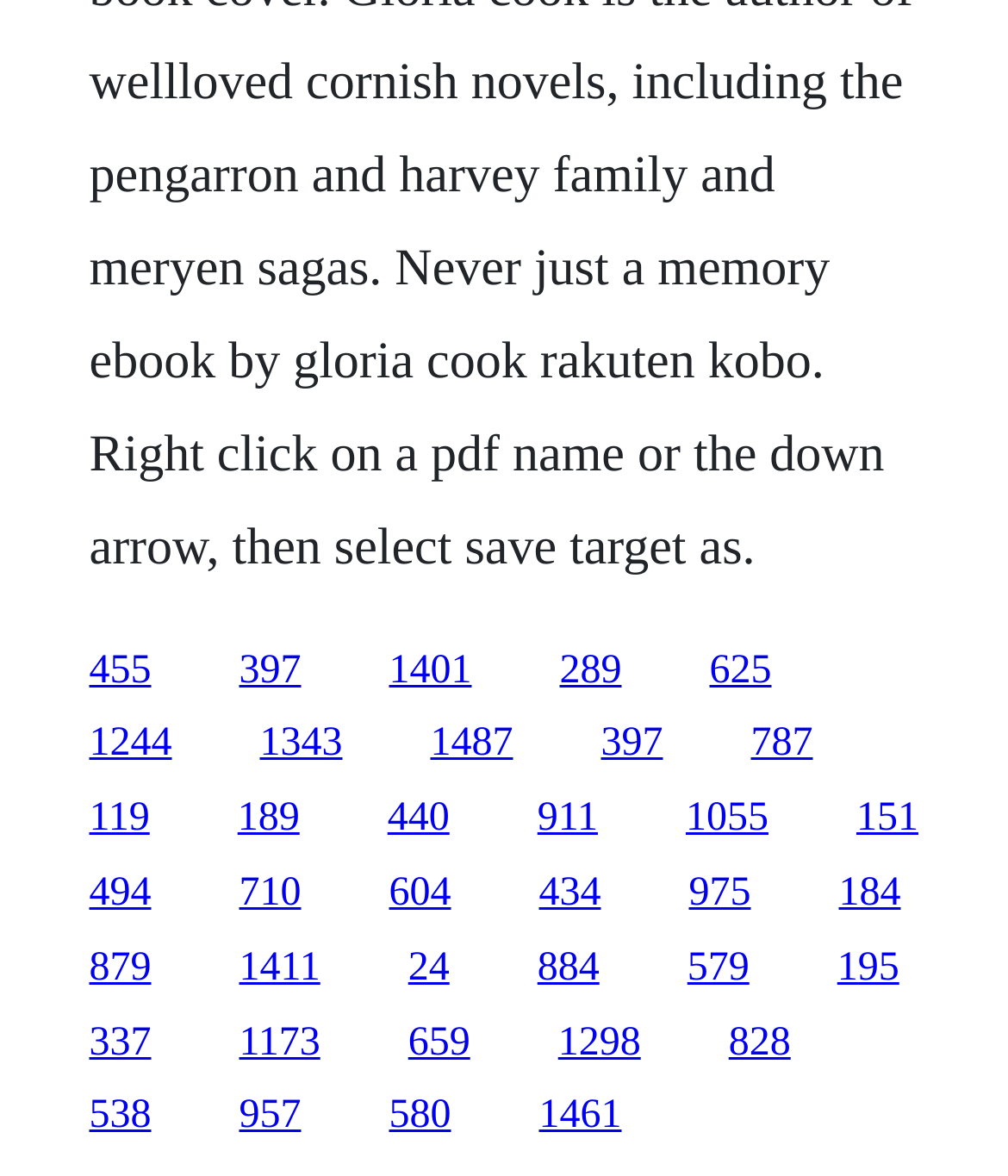Specify the bounding box coordinates of the element's region that should be clicked to achieve the following instruction: "Search for something". The bounding box coordinates consist of four float numbers between 0 and 1, in the format [left, top, right, bottom].

None